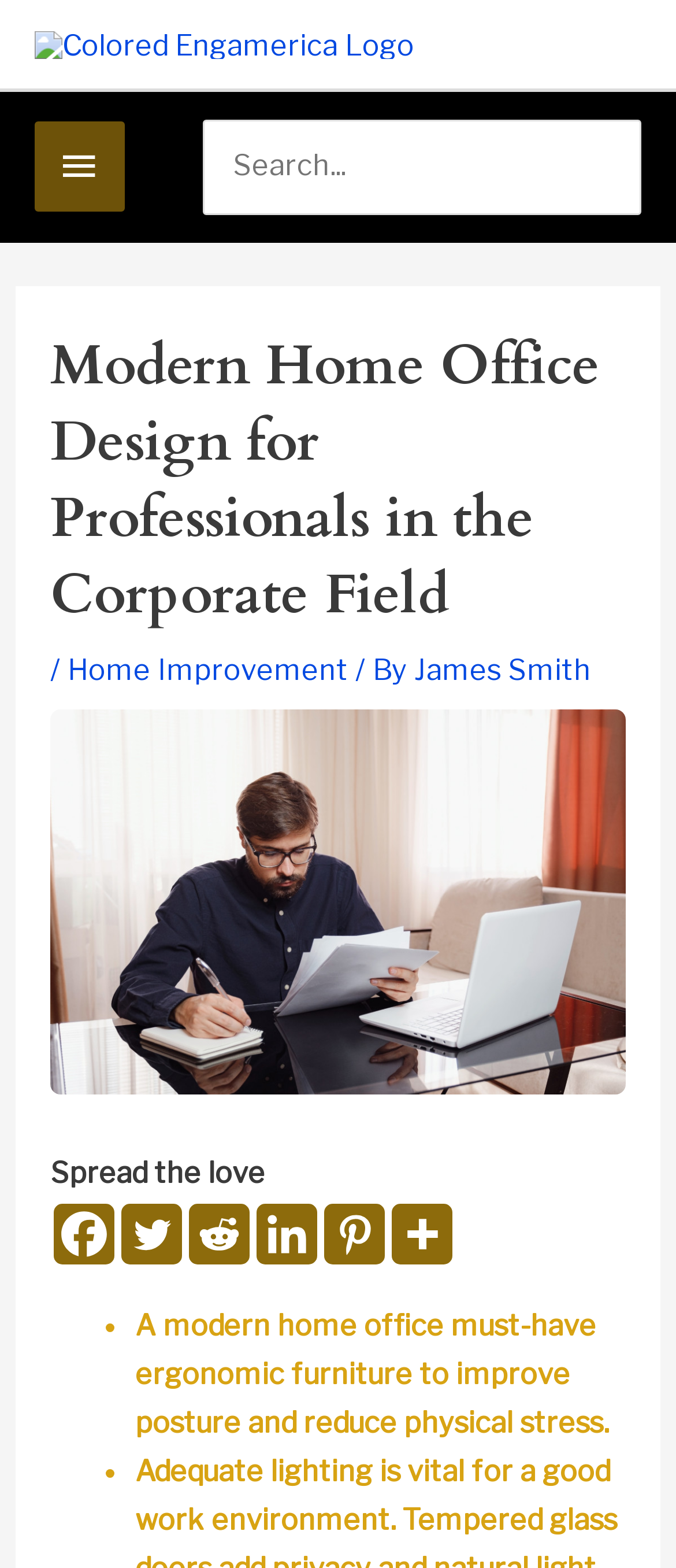Please identify the coordinates of the bounding box that should be clicked to fulfill this instruction: "Search for something".

[0.302, 0.078, 0.946, 0.136]